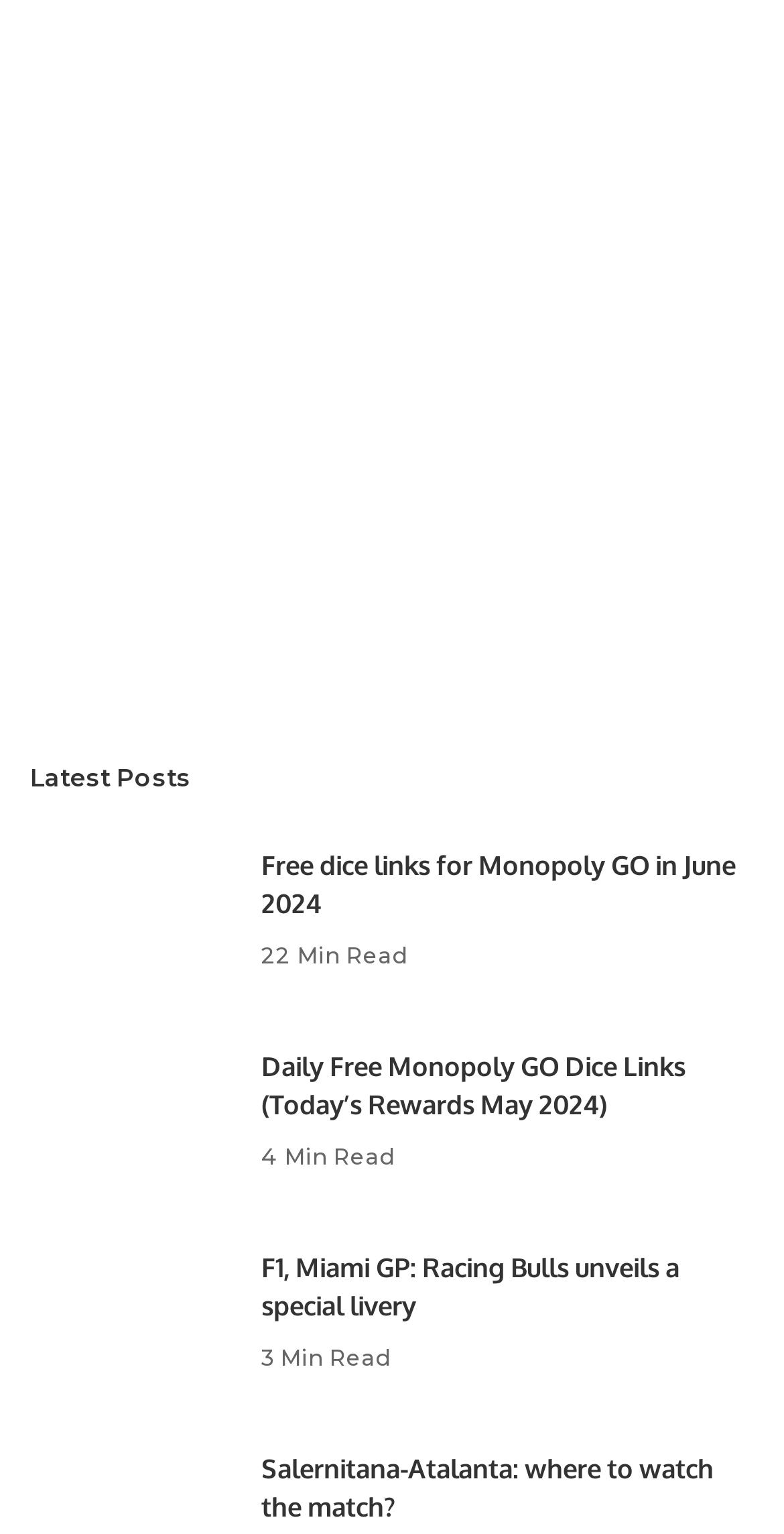Using the format (top-left x, top-left y, bottom-right x, bottom-right y), and given the element description, identify the bounding box coordinates within the screenshot: Electronics

[0.056, 0.377, 0.305, 0.401]